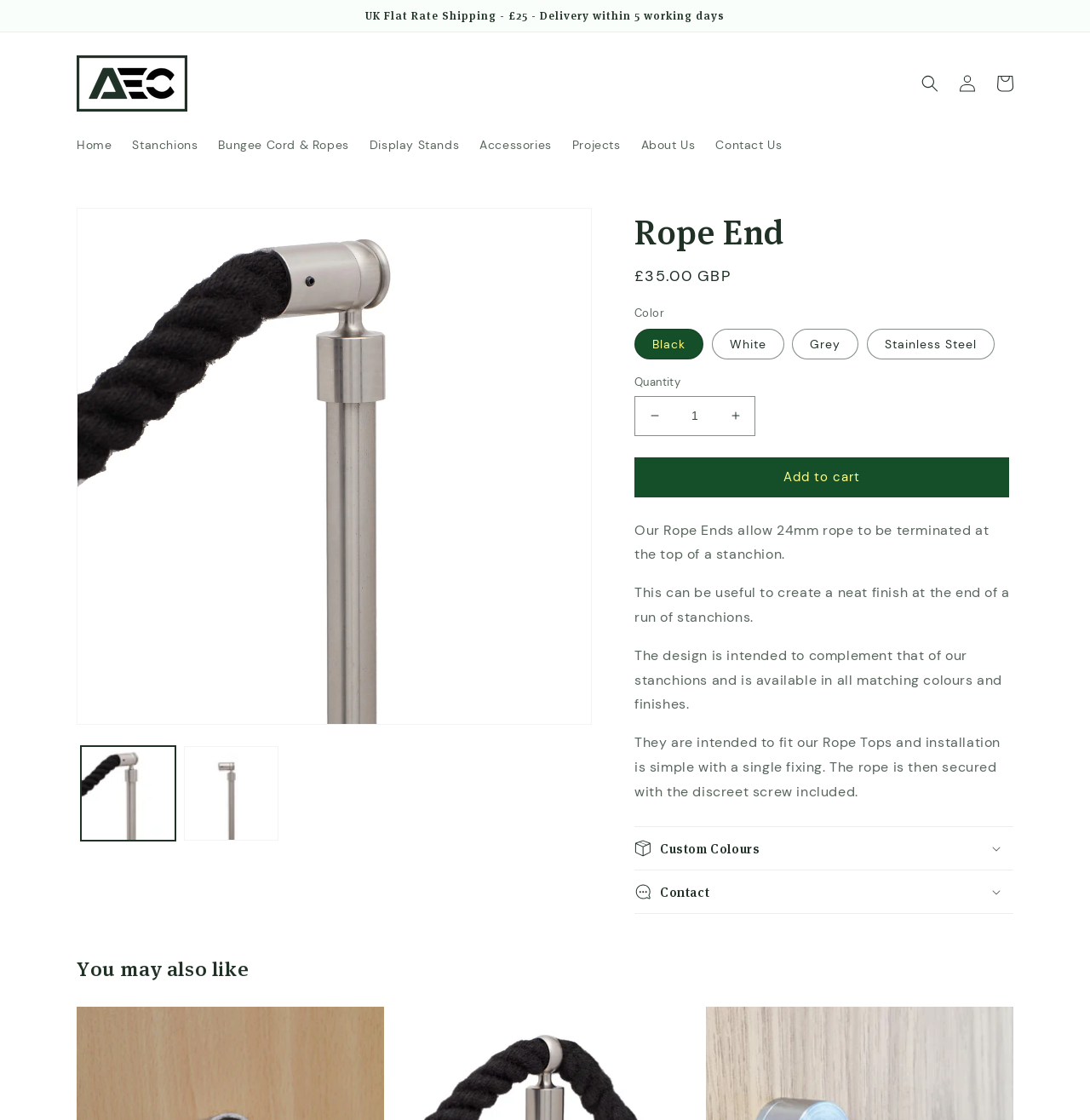Give a short answer to this question using one word or a phrase:
What is the price of Rope Ends?

£35.00 GBP